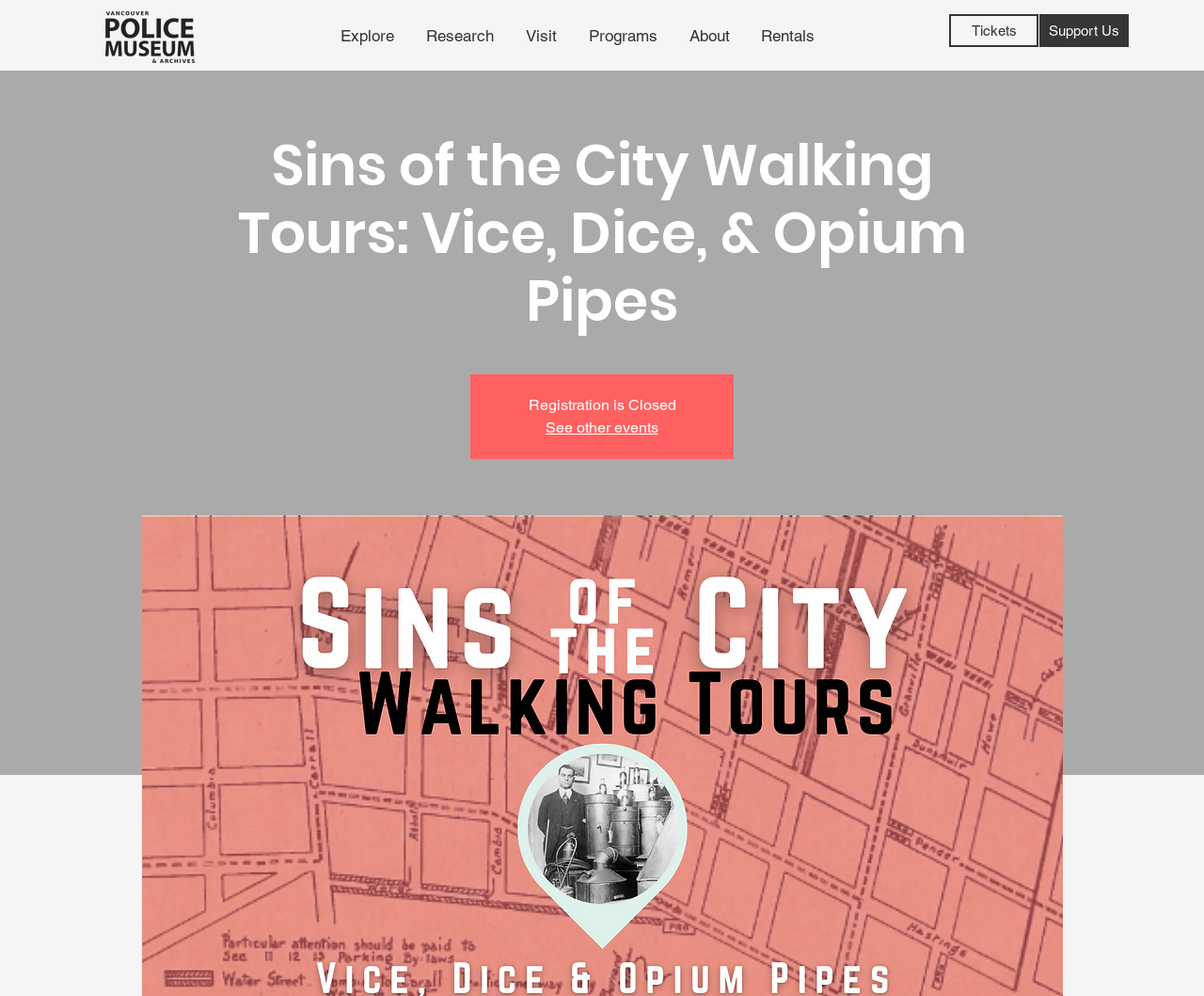Identify the bounding box coordinates for the UI element mentioned here: "Support Us". Provide the coordinates as four float values between 0 and 1, i.e., [left, top, right, bottom].

[0.863, 0.014, 0.938, 0.047]